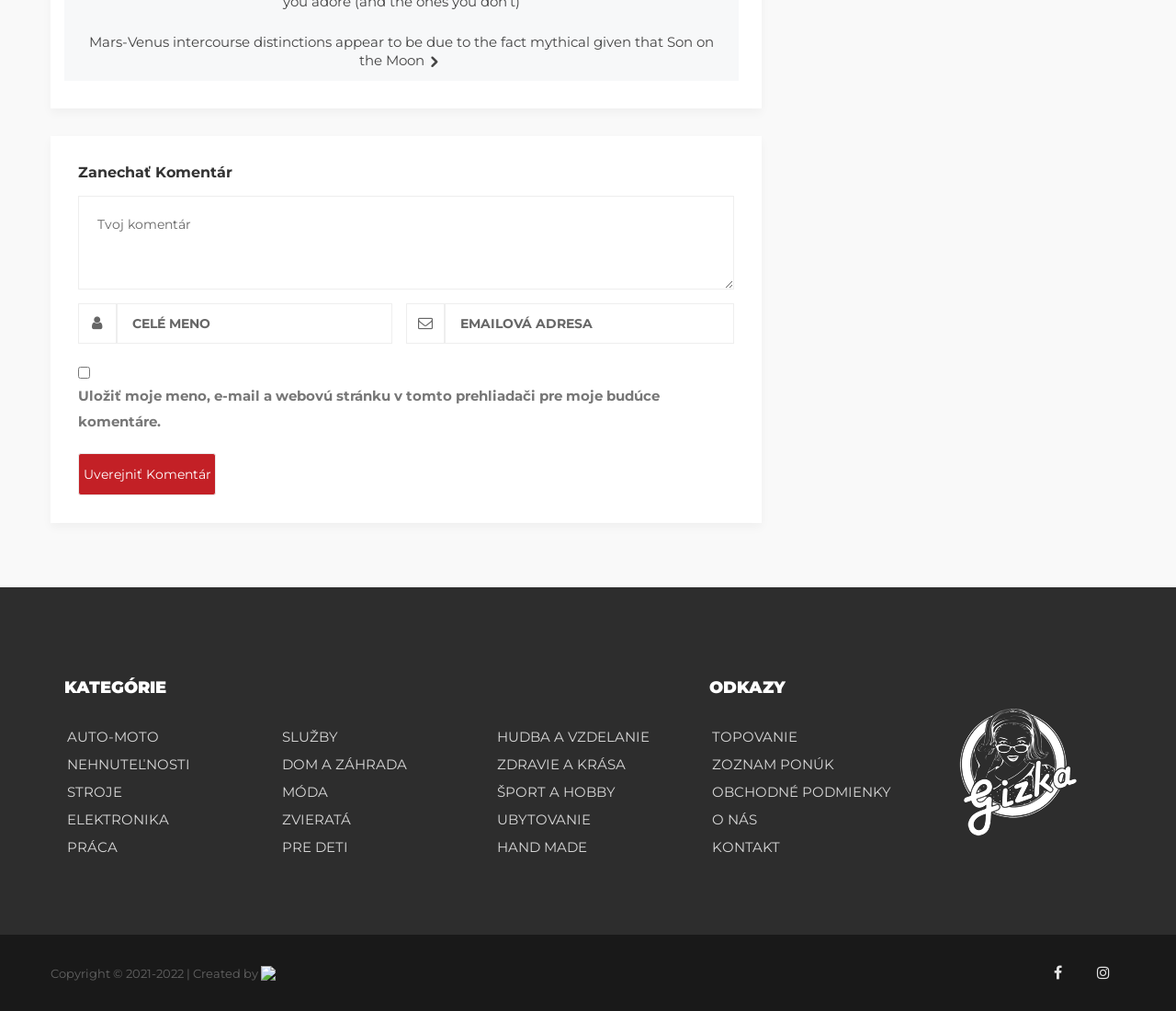Locate the bounding box coordinates of the element that needs to be clicked to carry out the instruction: "Submit a comment". The coordinates should be given as four float numbers ranging from 0 to 1, i.e., [left, top, right, bottom].

[0.066, 0.448, 0.184, 0.49]